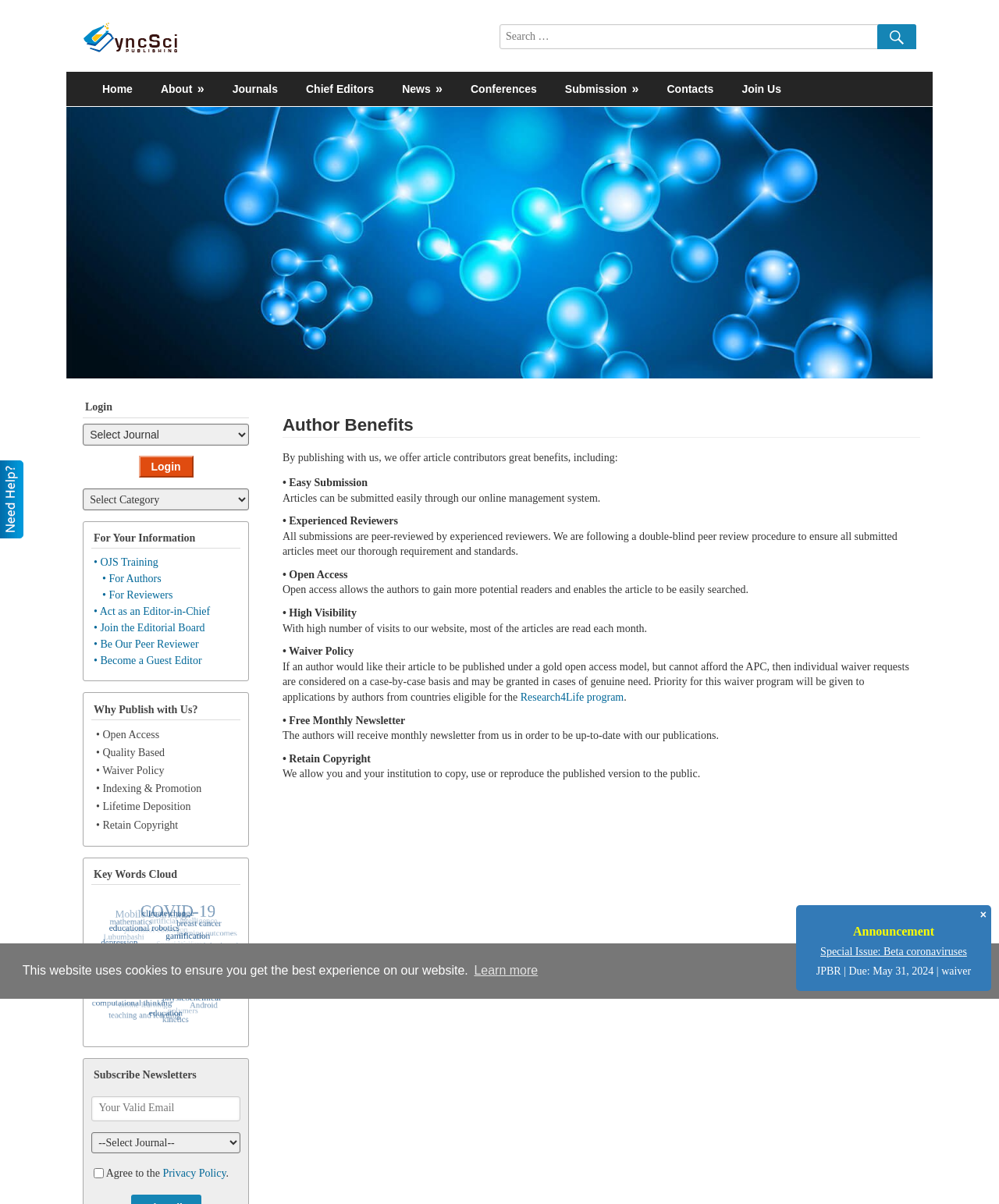Answer in one word or a short phrase: 
What is the deadline for the special issue announcement?

May 31, 2024